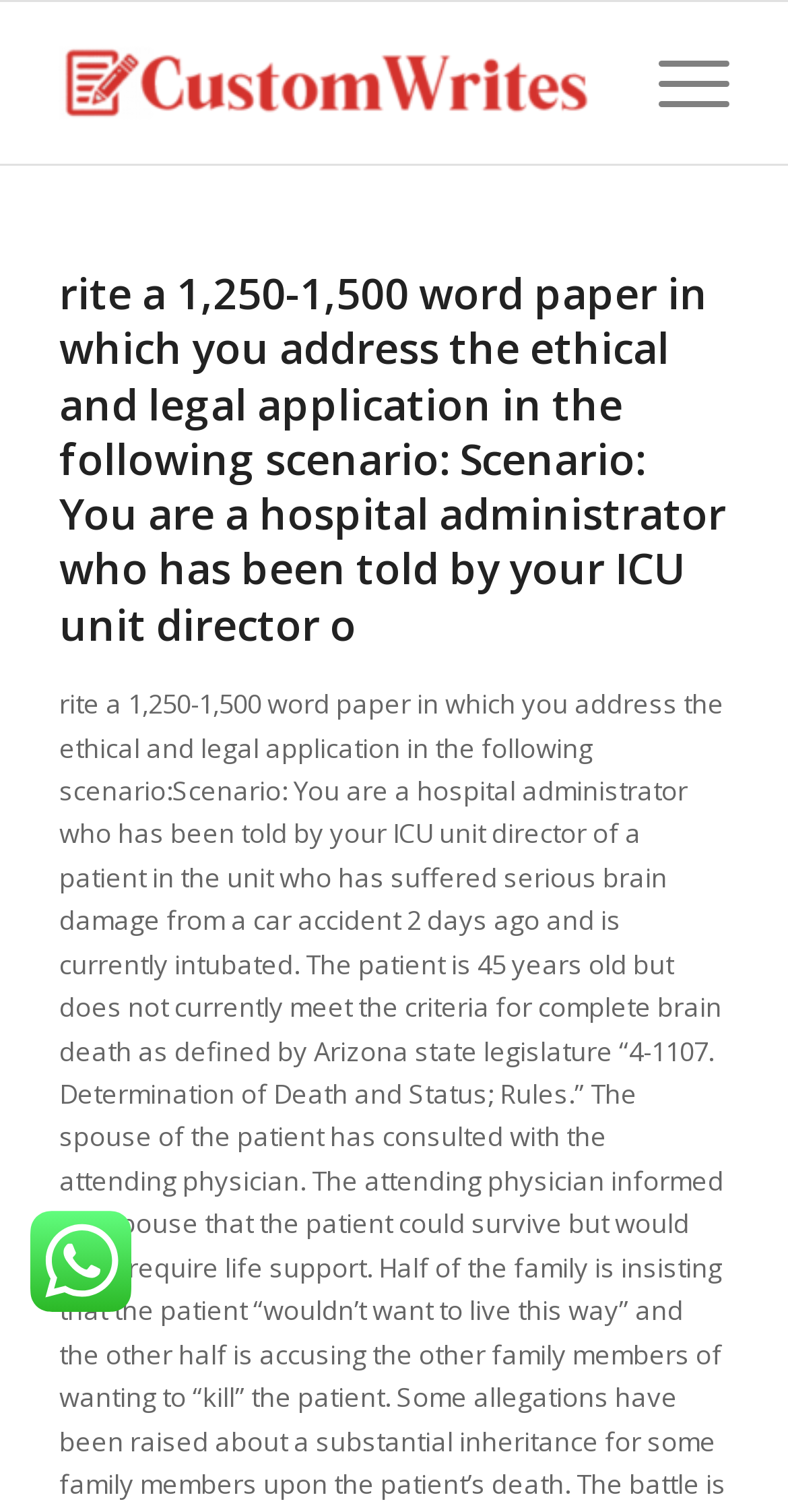What is the logo of the website?
Please provide a comprehensive answer based on the details in the screenshot.

The logo of the website is an image located at the top left corner of the webpage, which is a part of the link element with the text 'customwrites.com'. This image is likely the logo of the website.